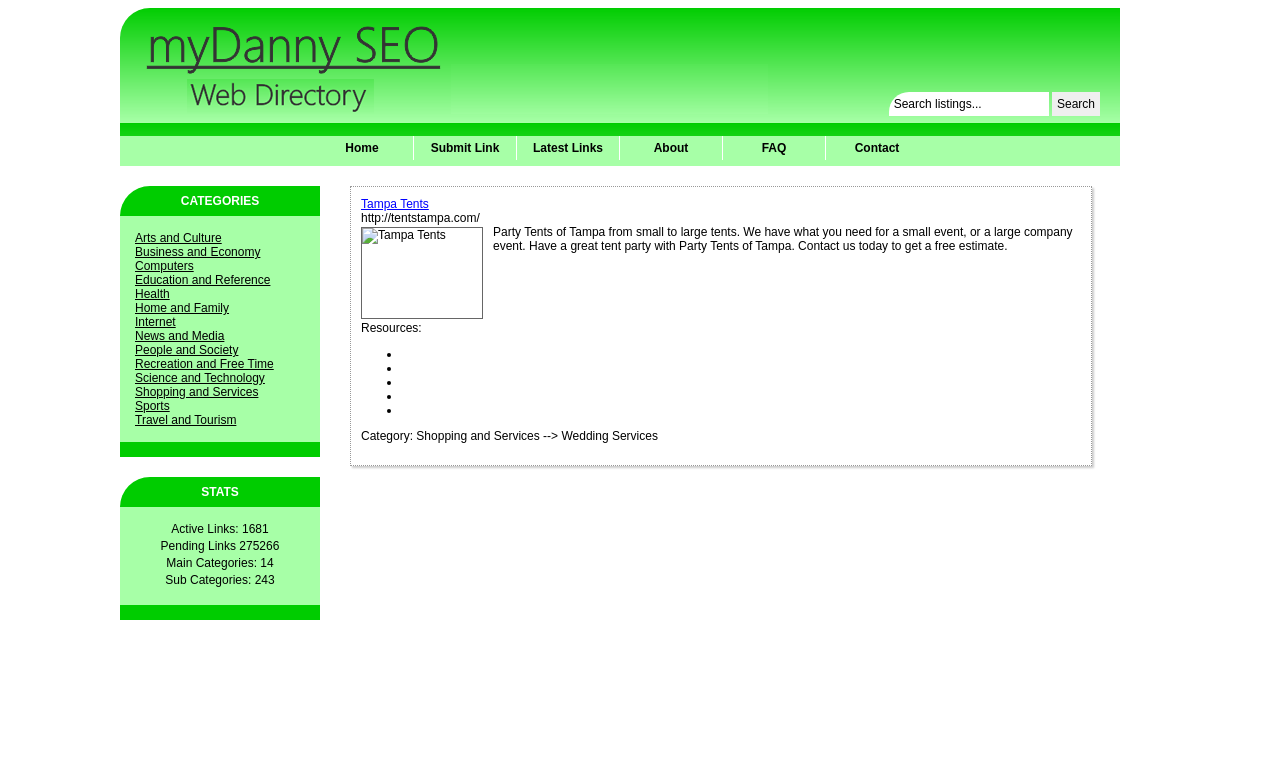Determine the bounding box coordinates of the area to click in order to meet this instruction: "Submit a link".

[0.323, 0.177, 0.404, 0.209]